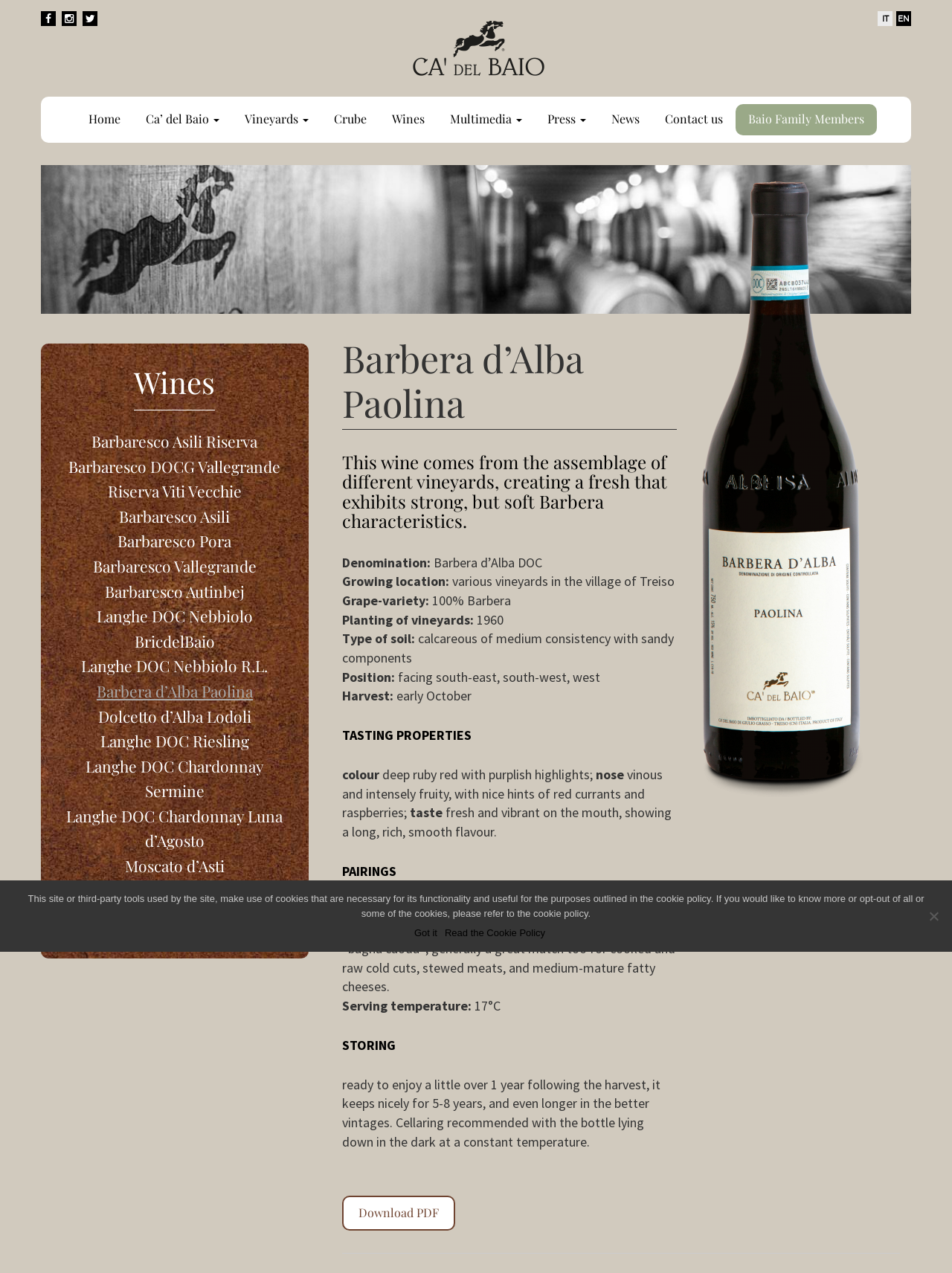Please locate the bounding box coordinates of the region I need to click to follow this instruction: "Click the link to Barbera d’Alba Paolina".

[0.102, 0.534, 0.266, 0.551]